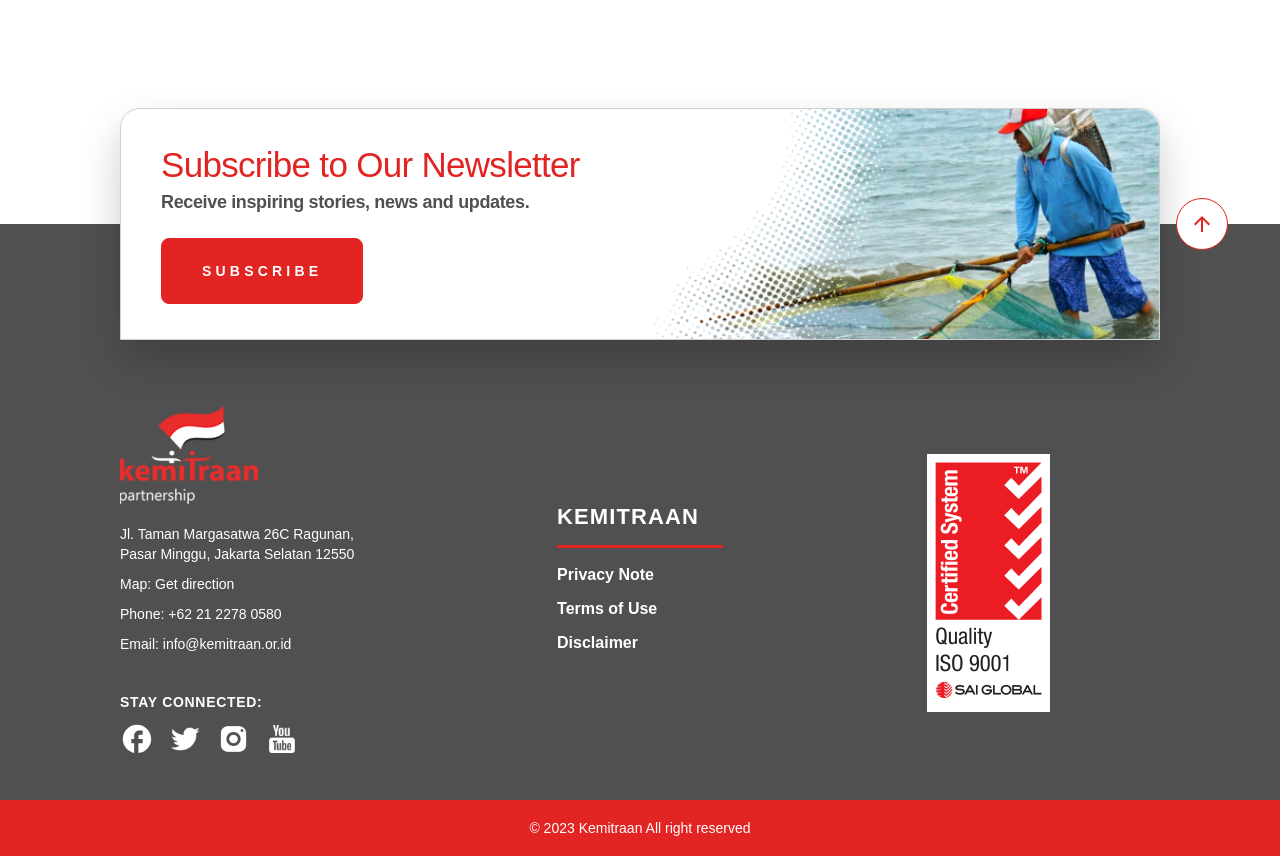Determine the bounding box coordinates of the section I need to click to execute the following instruction: "View the privacy note". Provide the coordinates as four float numbers between 0 and 1, i.e., [left, top, right, bottom].

[0.435, 0.662, 0.511, 0.682]